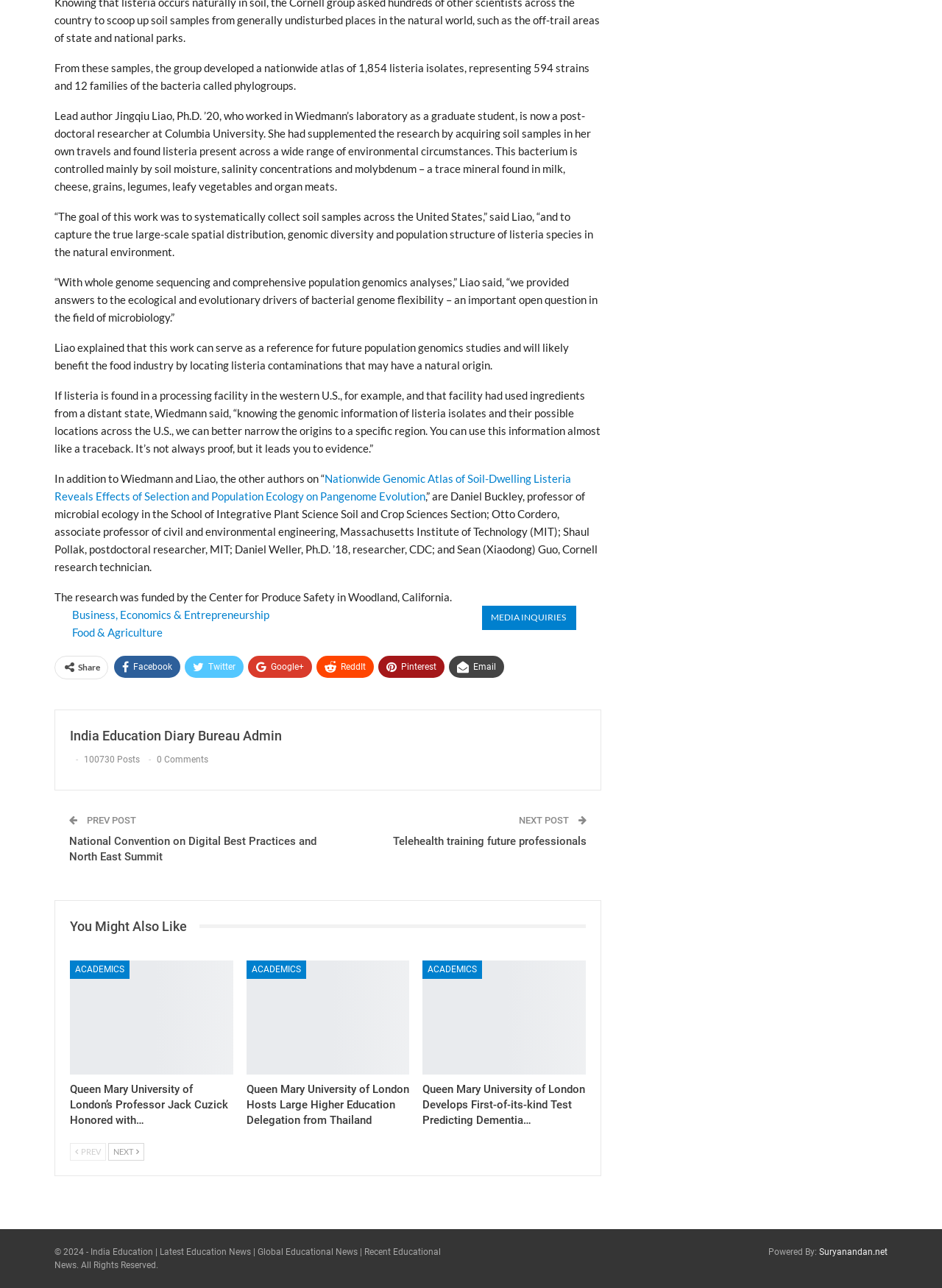Refer to the image and answer the question with as much detail as possible: What is the research about?

The research is about listeria species, specifically about the genomic atlas of soil-dwelling listeria and its effects on the food industry. The researchers collected soil samples across the United States to understand the large-scale spatial distribution, genomic diversity, and population structure of listeria species in the natural environment.